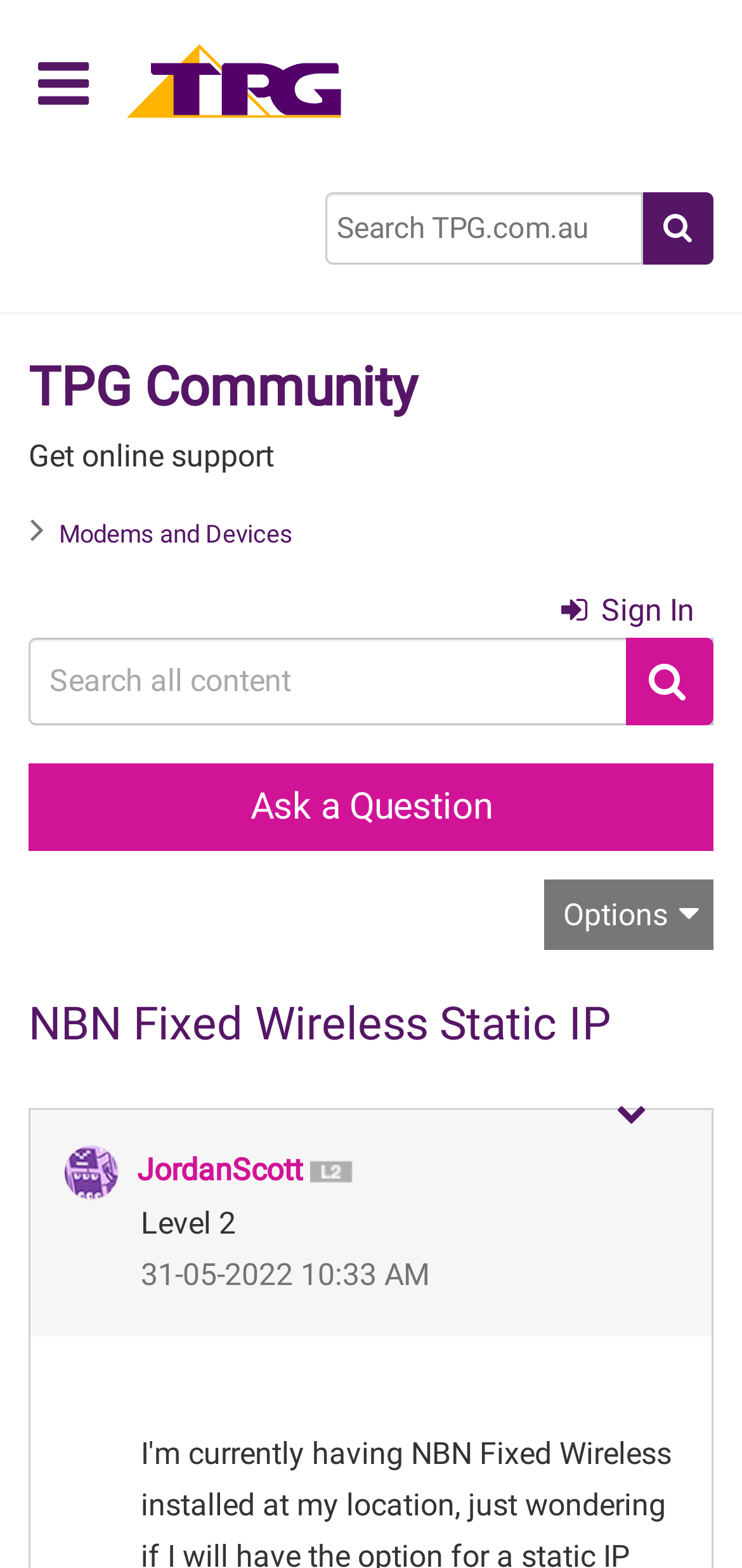What is the date of the post?
Kindly offer a detailed explanation using the data available in the image.

The date of the post can be found in the text element with the text '‎31-05-2022' which is located below the name of the person who posted the topic.